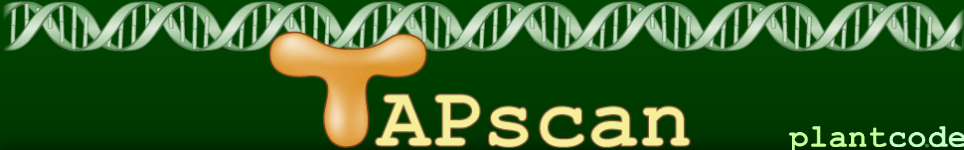What is presented below the main logo text?
Ensure your answer is thorough and detailed.

The caption states that below the main logo text, the term 'plantcode' is presented in a lighter green font, further emphasizing the focus on plant-related research.